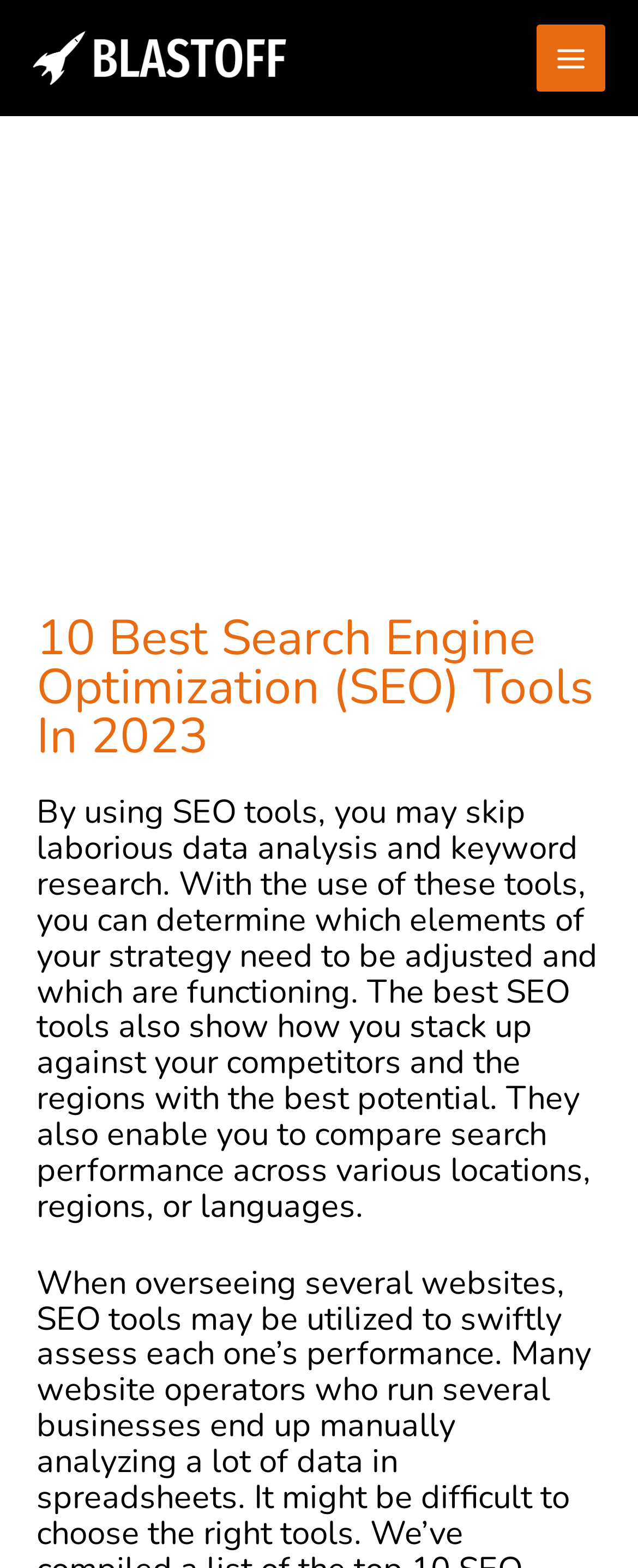What is the purpose of SEO tools?
Please look at the screenshot and answer in one word or a short phrase.

Analyze data and research keywords